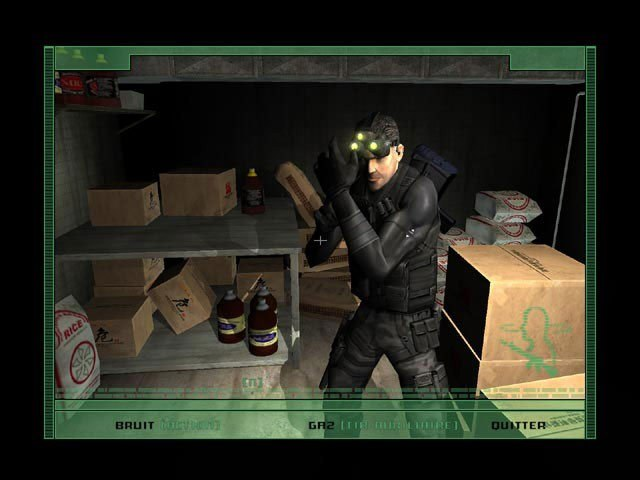Explain what is happening in the image with as much detail as possible.

In this image from "Tom Clancy’s Splinter Cell," the protagonist, a covert operative, is depicted in an underground setting, equipped with tactical gear and glowing night-vision goggles. His posture suggests that he is prepared for stealth action, possibly in the midst of a mission. Behind him, shelves are stocked with boxes and bottles, indicating a cluttered environment, which enhances the game's espionage theme. The green-highlighted framework adds a digital interface aesthetic, reminiscent of the game’s immersive graphics, further immersing viewers in the atmosphere of stealth and strategy that defines the "Splinter Cell" series. The image highlights the surveillance and tactical elements of the gameplay, inviting players to engage with the challenges that lie ahead.